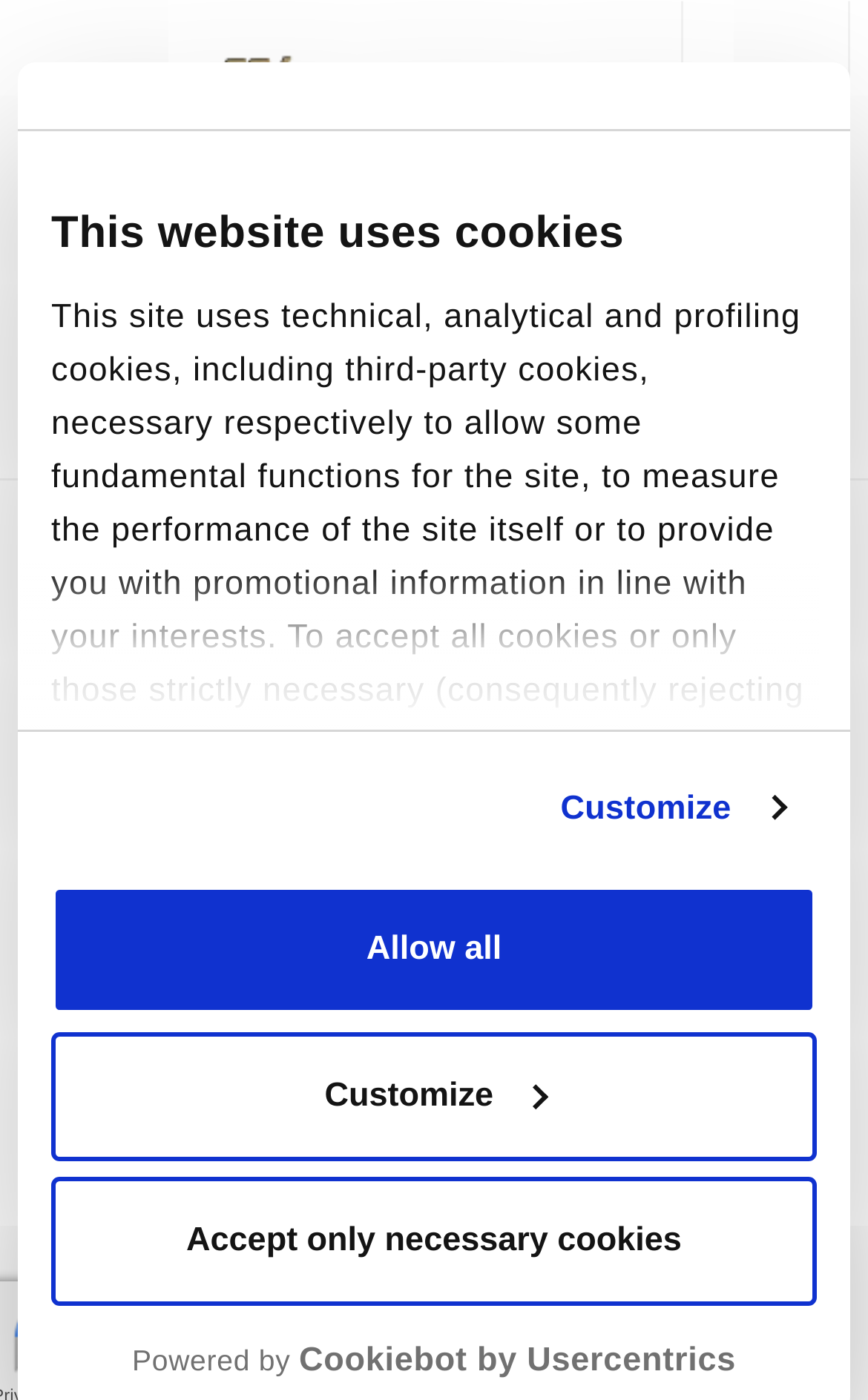Answer in one word or a short phrase: 
What type of products does the company supply?

Italian espresso coffee